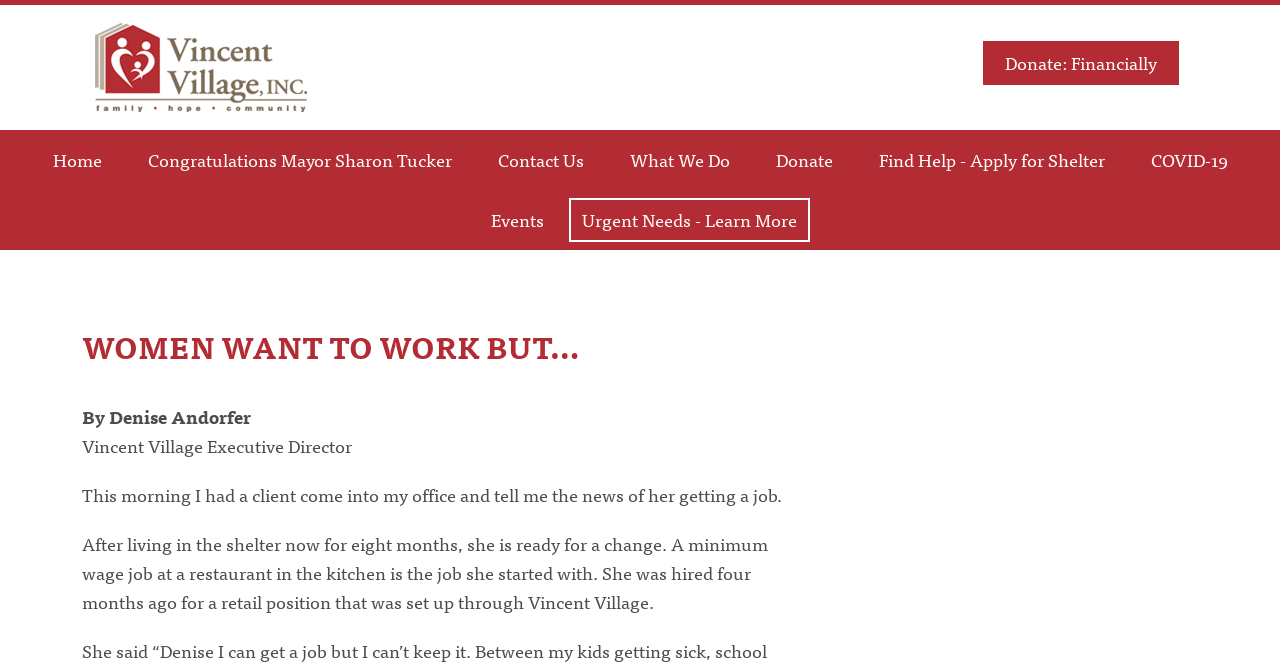What is the name of the executive director of Vincent Village?
Using the details shown in the screenshot, provide a comprehensive answer to the question.

I found the answer by looking at the StaticText element with the text 'Vincent Village Executive Director' and the adjacent StaticText element with the text 'By Denise Andorfer', which suggests that Denise Andorfer is the executive director of Vincent Village.